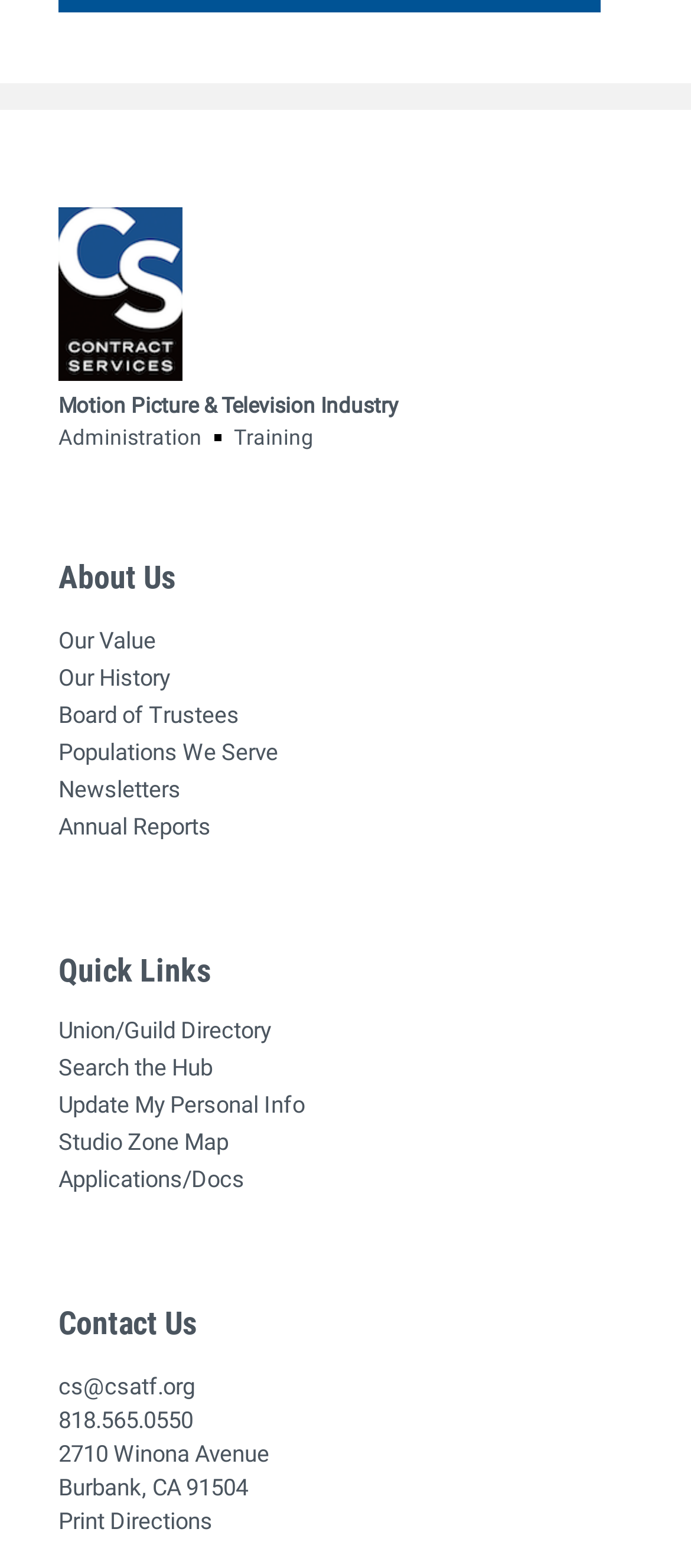How many links are there under 'About Us'?
Please provide a single word or phrase as the answer based on the screenshot.

6